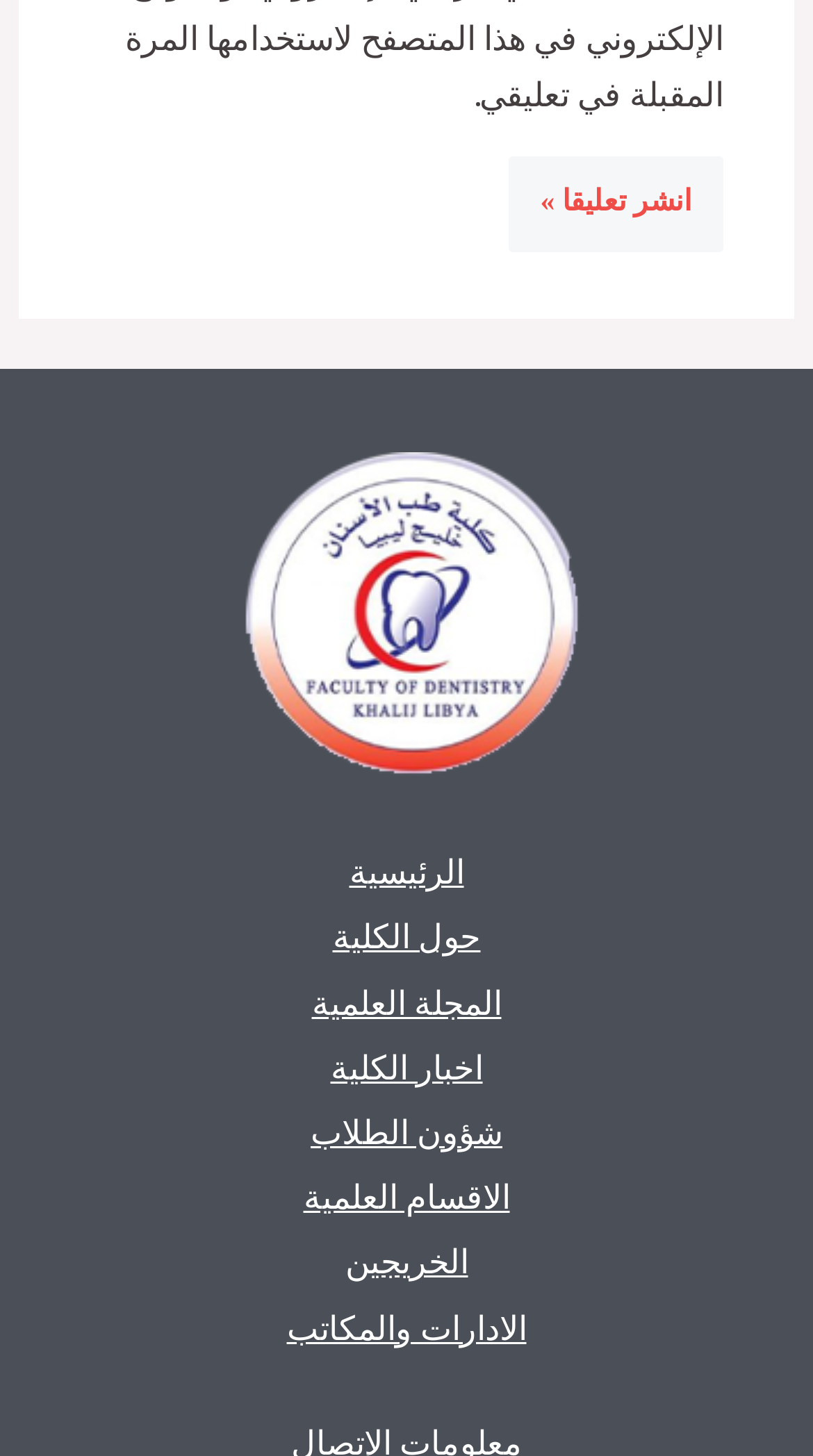Please study the image and answer the question comprehensively:
How many navigation links are there?

I counted the number of links under the 'Site Navigation' section, which are 'الرئيسية', 'حول الكلية', 'المجلة العلمية', 'اخبار الكلية', 'شؤون الطلاب', 'الاقسام العلمية', 'الخريجين', and 'الادارات والمكاتب'. There are 9 links in total.